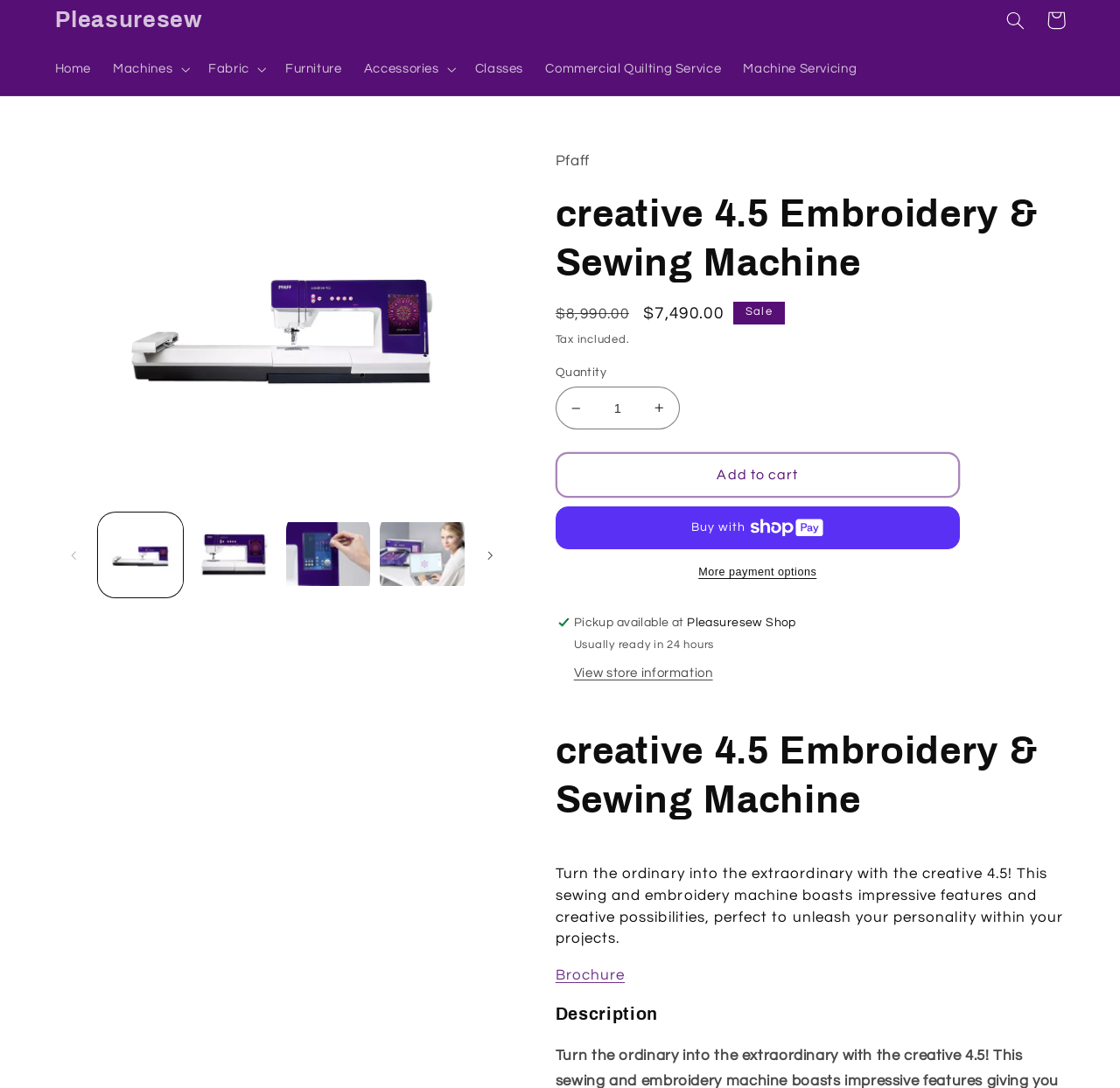Locate the heading on the webpage and return its text.

creative 4.5 Embroidery & Sewing Machine